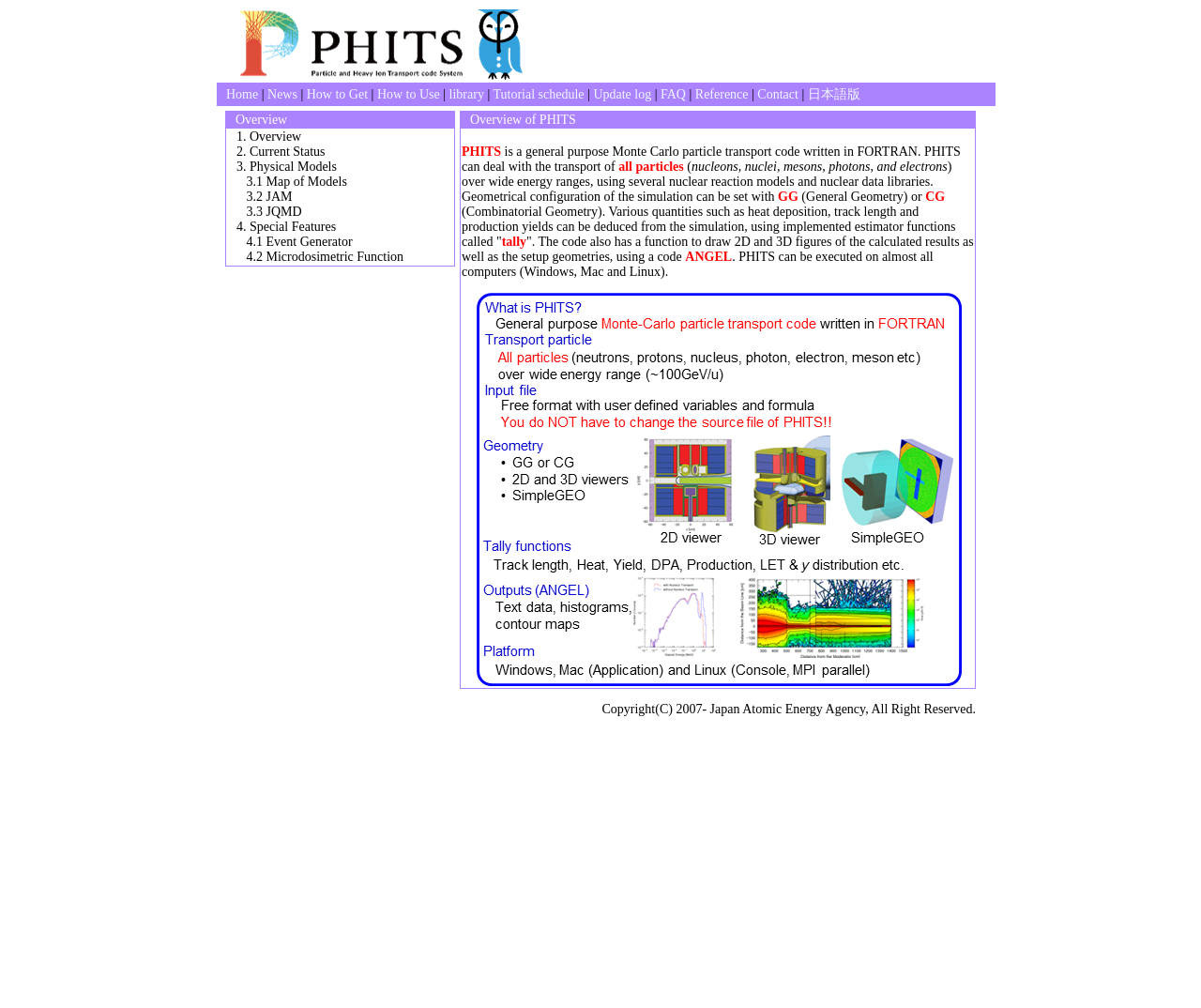Please identify the bounding box coordinates of the clickable area that will fulfill the following instruction: "Open quick navigation". The coordinates should be in the format of four float numbers between 0 and 1, i.e., [left, top, right, bottom].

None